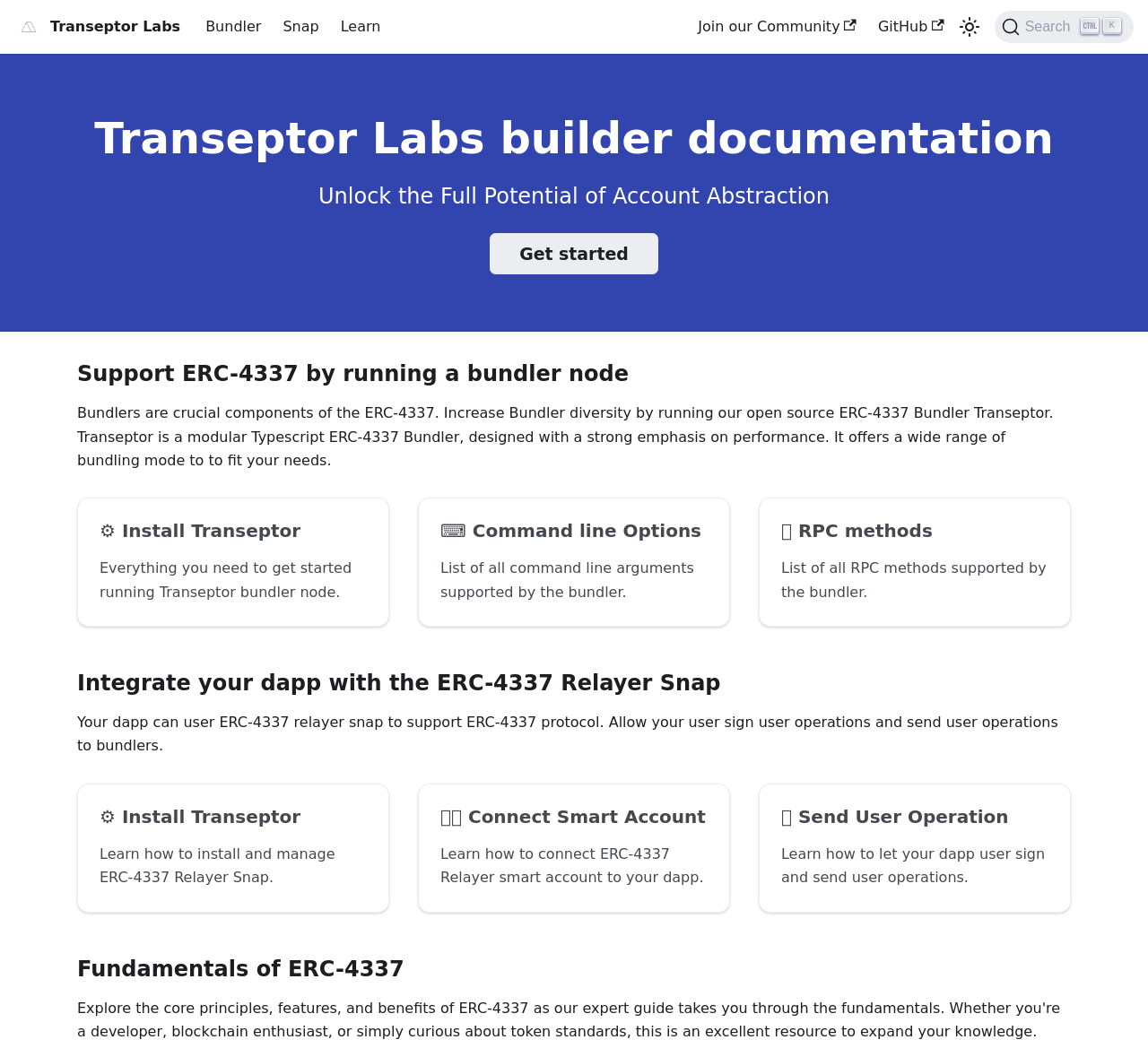Respond to the question with just a single word or phrase: 
What is the function of the button in the top right corner?

Switch between dark and light mode